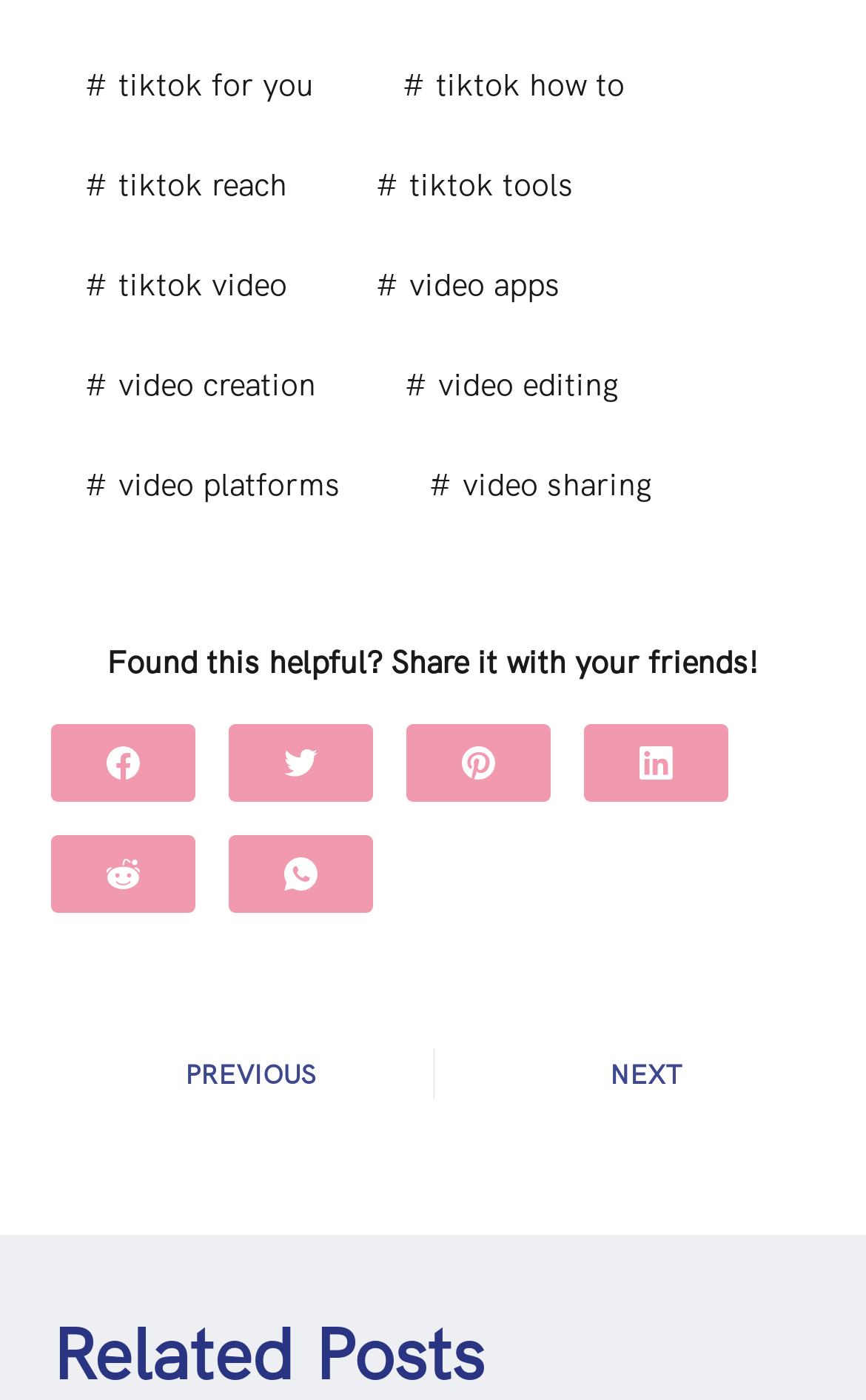Please identify the bounding box coordinates of where to click in order to follow the instruction: "Share on Twitter".

[0.265, 0.518, 0.432, 0.573]